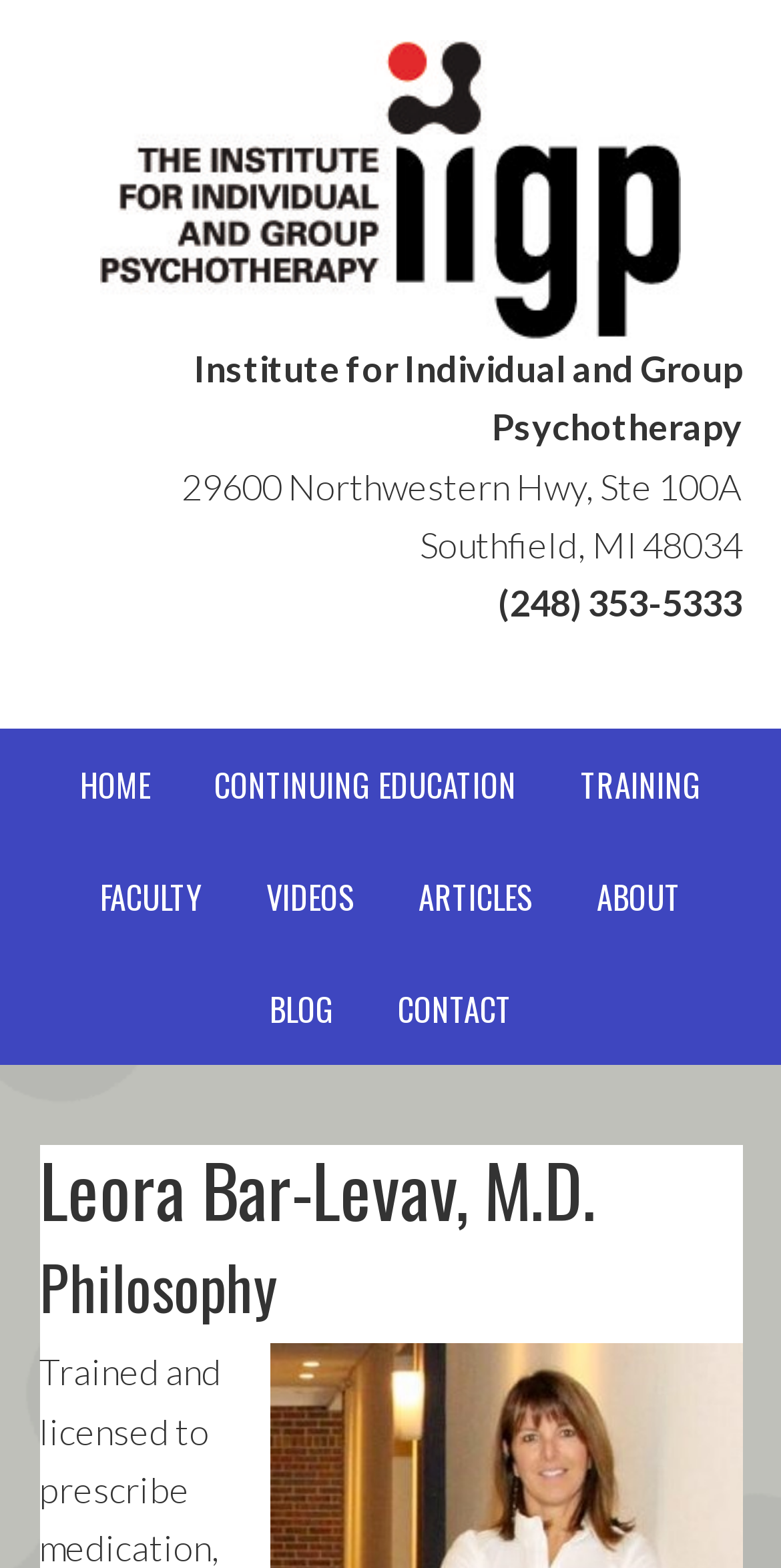Identify the main title of the webpage and generate its text content.

Leora Bar-Levav, M.D.